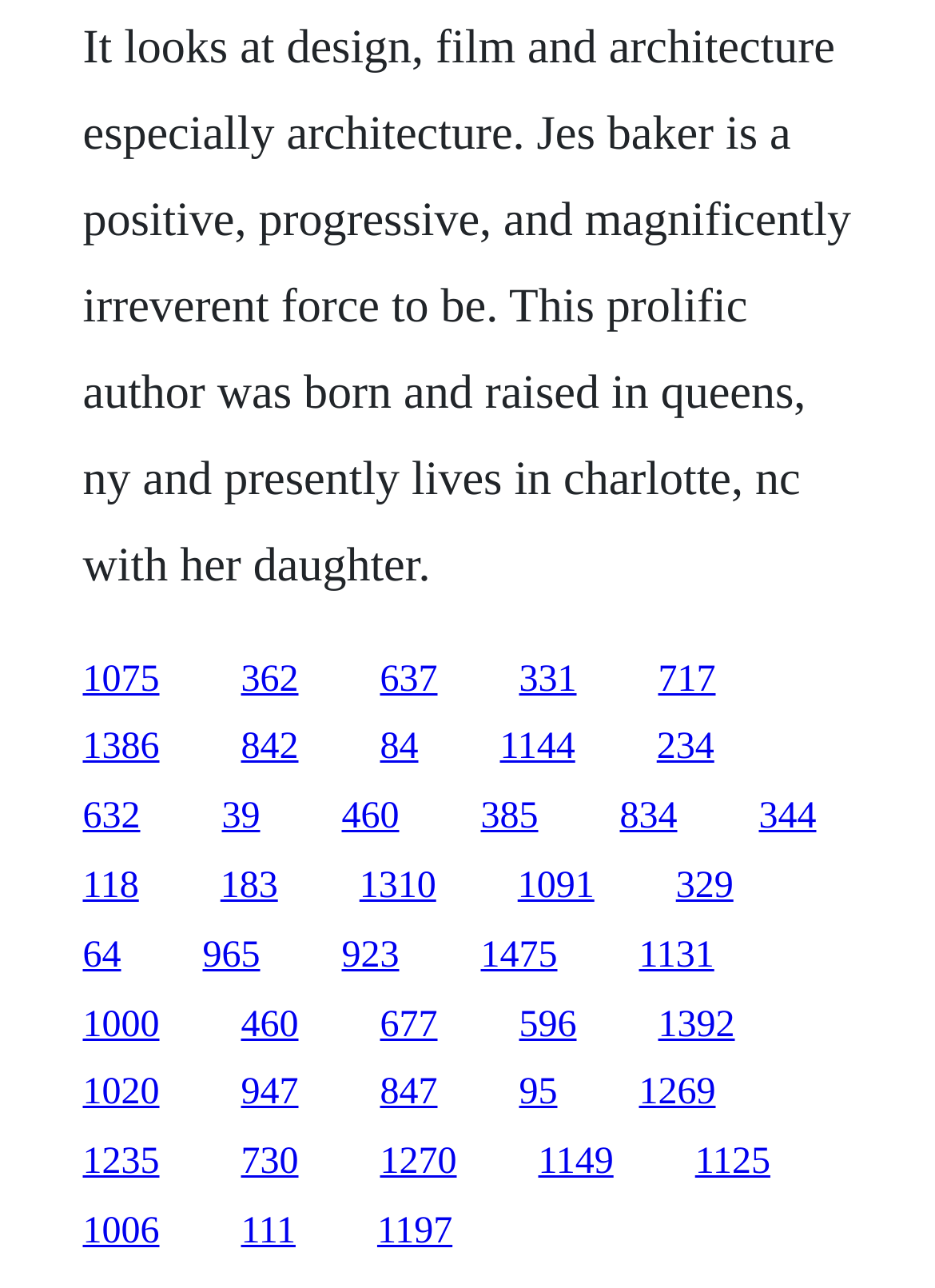Please indicate the bounding box coordinates of the element's region to be clicked to achieve the instruction: "access the fifteenth link". Provide the coordinates as four float numbers between 0 and 1, i.e., [left, top, right, bottom].

[0.663, 0.619, 0.724, 0.65]